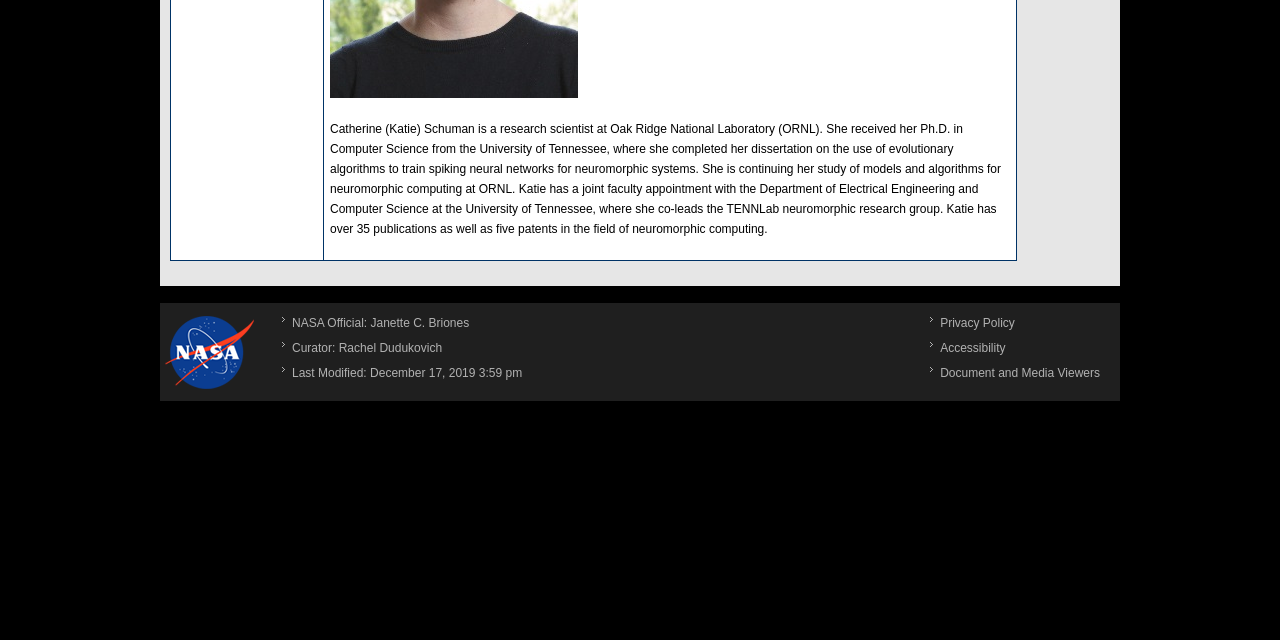Based on the element description "Rachel Dudukovich", predict the bounding box coordinates of the UI element.

[0.265, 0.532, 0.345, 0.554]